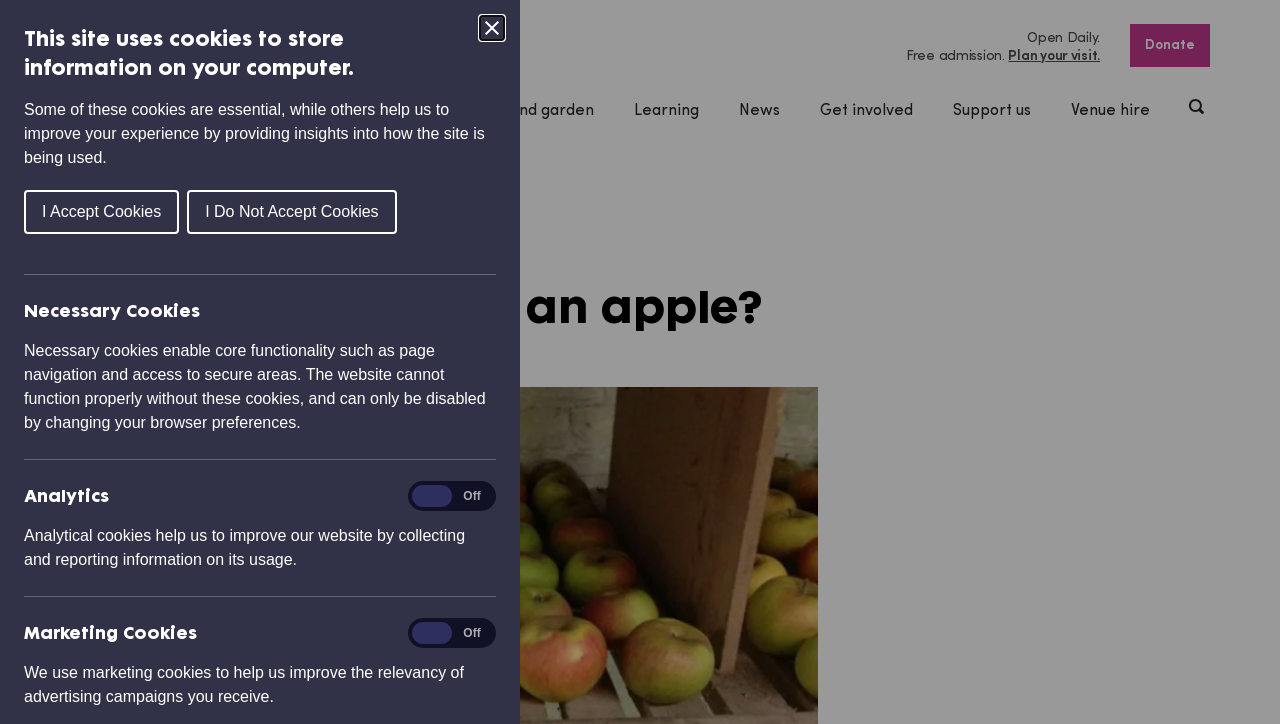Based on the description "News", find the bounding box of the specified UI element.

[0.562, 0.099, 0.625, 0.209]